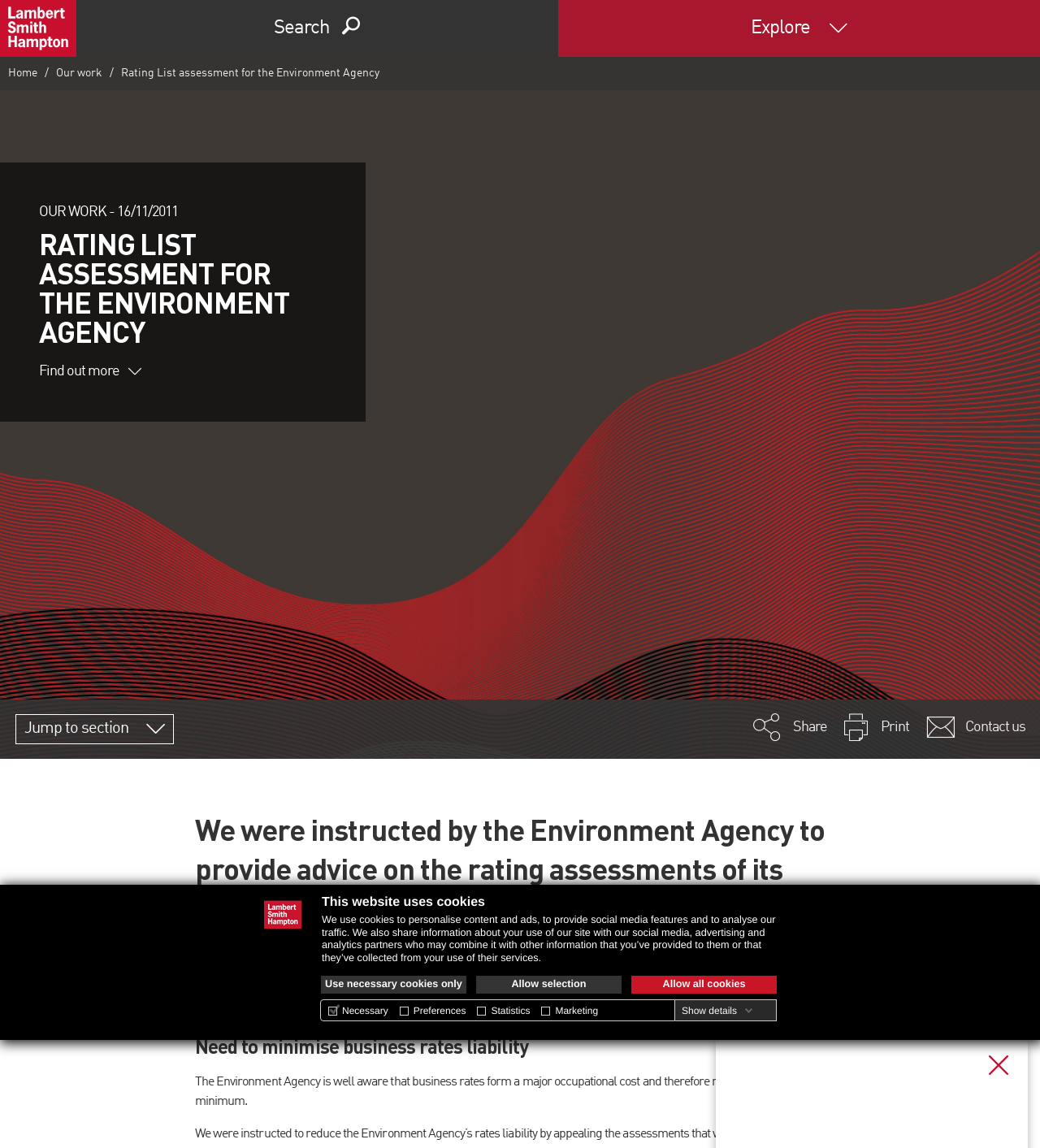Please find the bounding box coordinates for the clickable element needed to perform this instruction: "View all posts by Football Stadium Digest Editors".

None